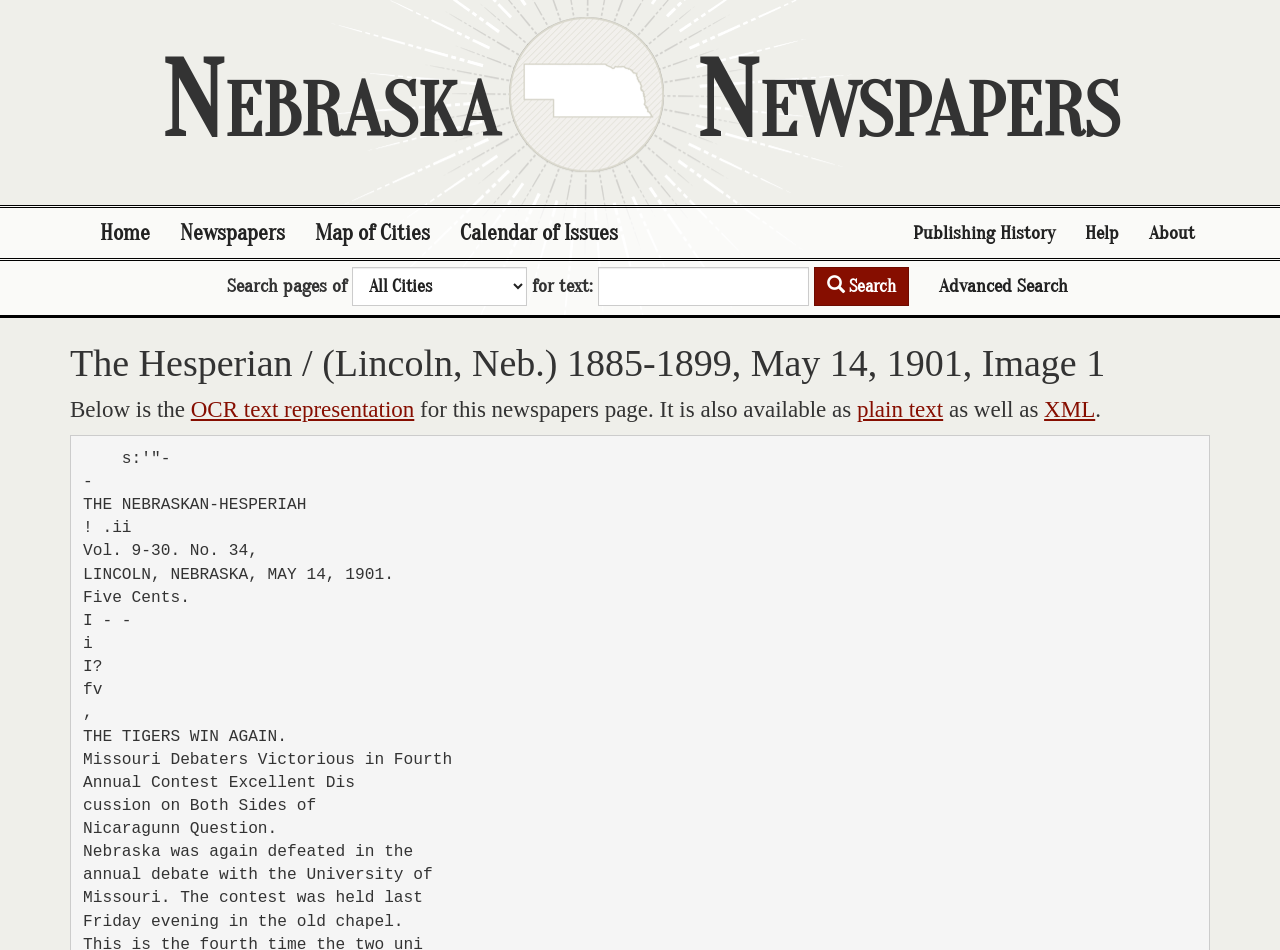What is the name of the newspaper?
By examining the image, provide a one-word or phrase answer.

The Hesperian